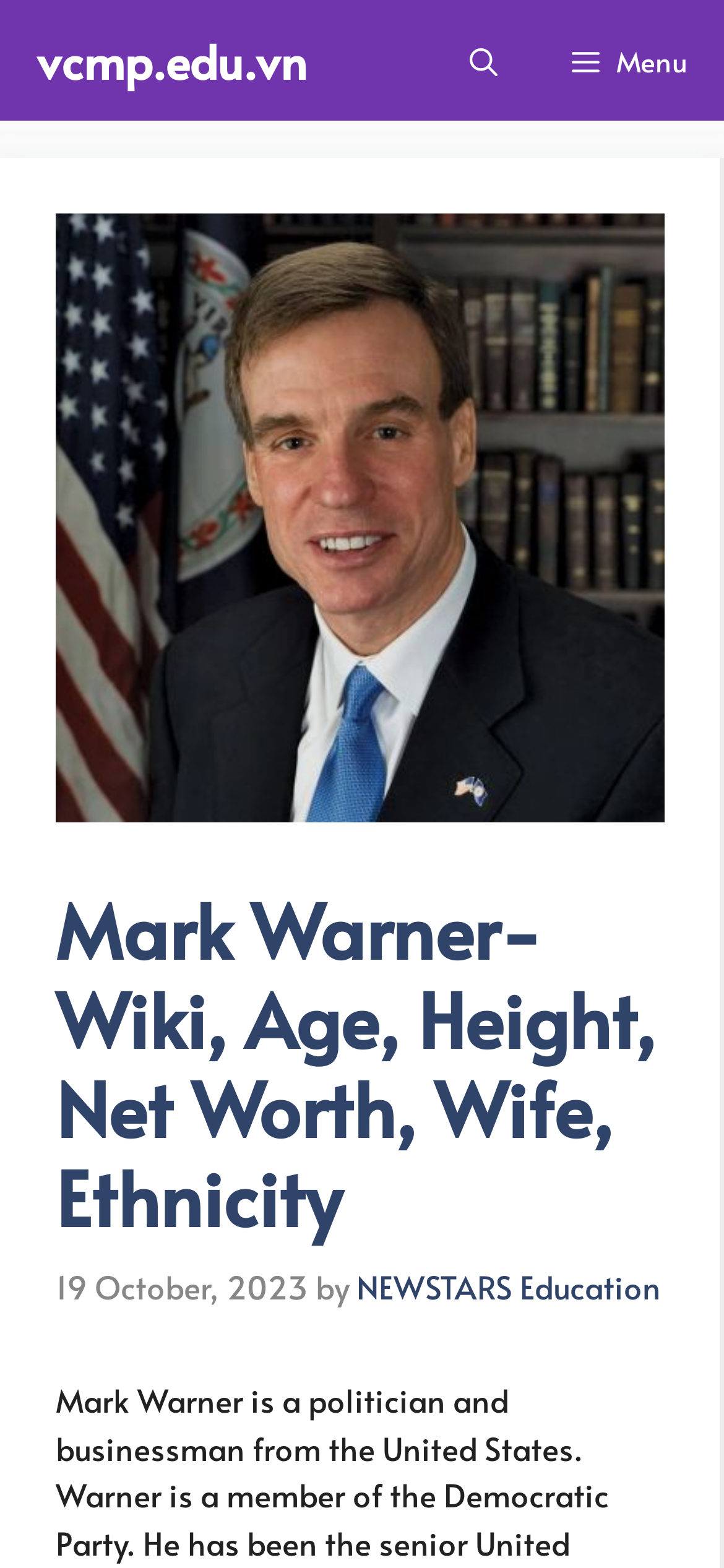Given the following UI element description: "NEWSTARS Education", find the bounding box coordinates in the webpage screenshot.

[0.492, 0.806, 0.913, 0.834]